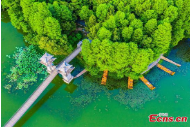What is the purpose of the wooden platforms?
Based on the screenshot, provide your answer in one word or phrase.

Inviting exploration and connection with nature